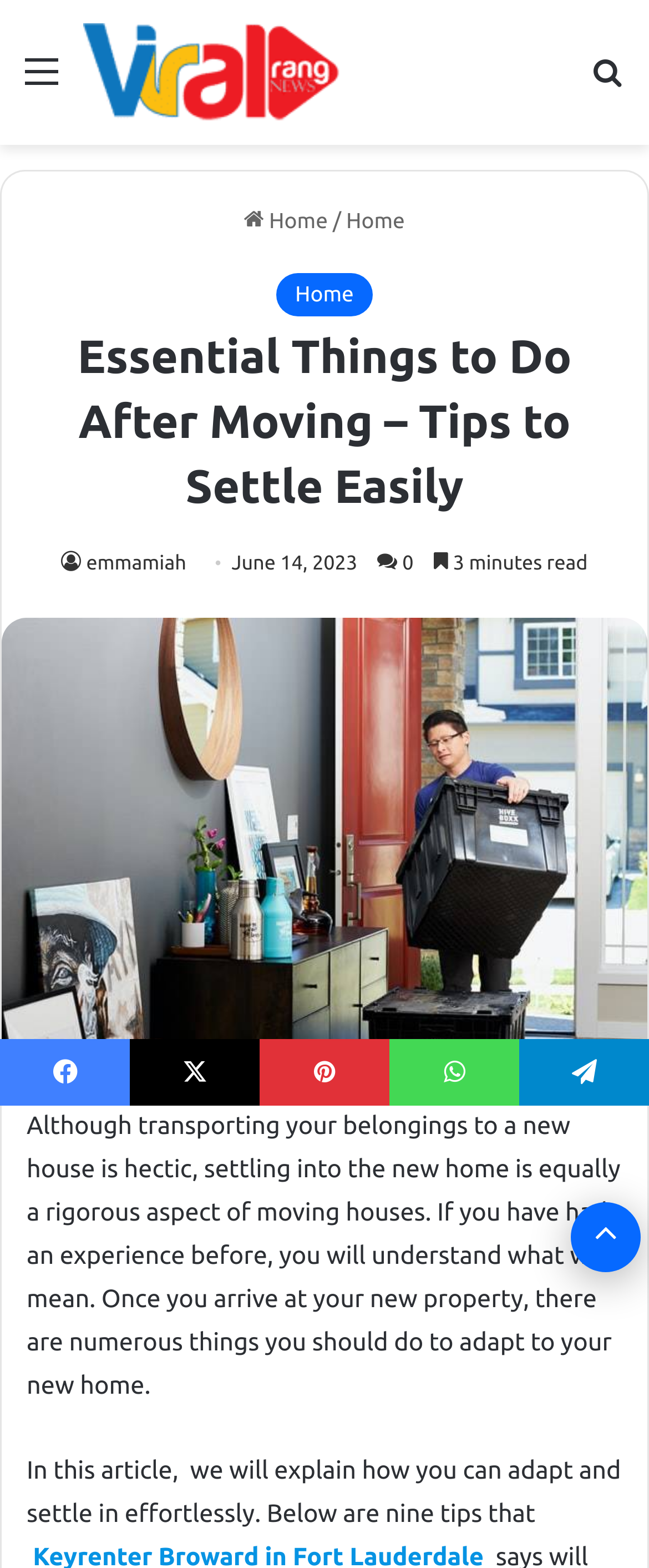Provide the bounding box coordinates for the UI element described in this sentence: "Search for". The coordinates should be four float values between 0 and 1, i.e., [left, top, right, bottom].

[0.91, 0.03, 0.962, 0.078]